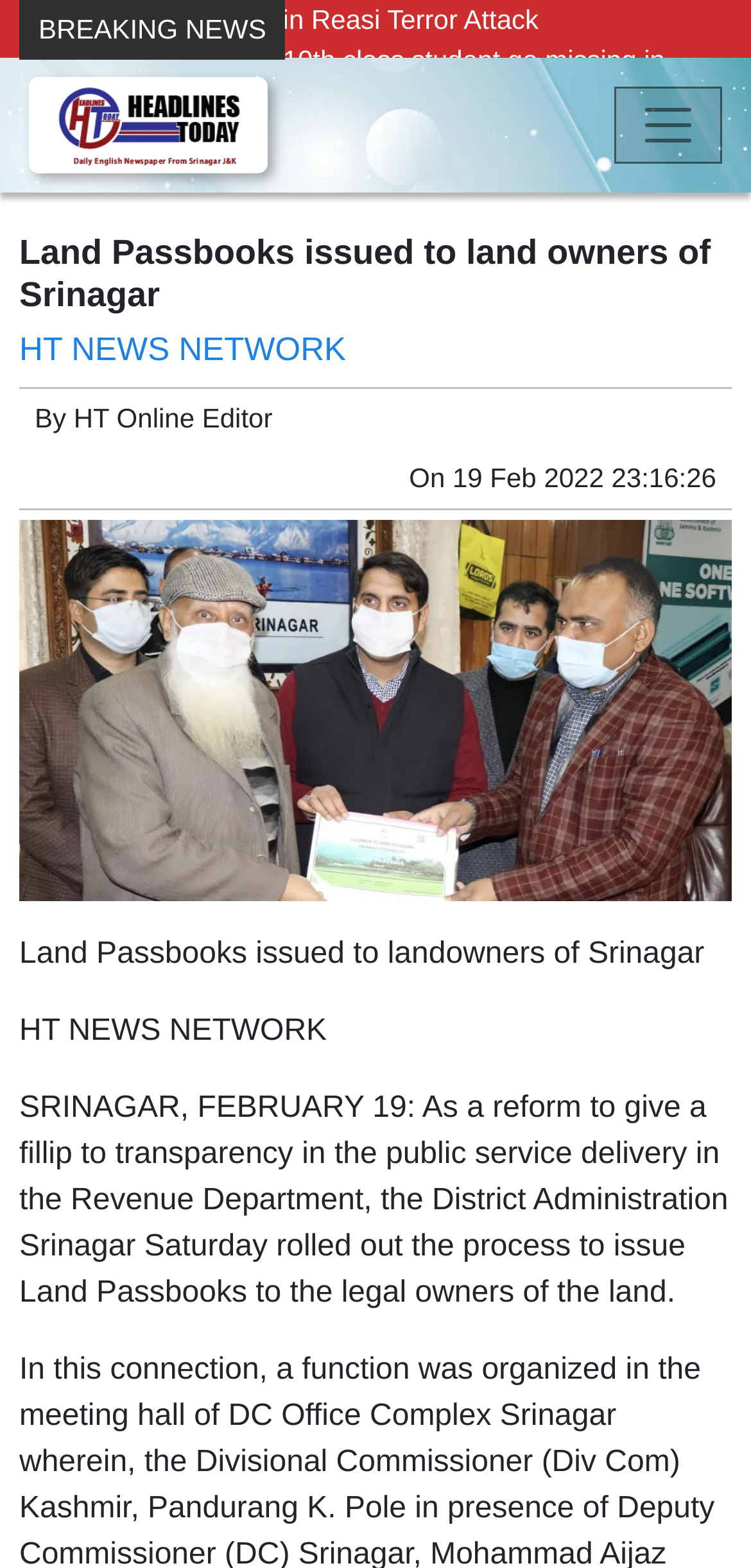Who rolled out the process to issue Land Passbooks?
Your answer should be a single word or phrase derived from the screenshot.

The District Administration Srinagar